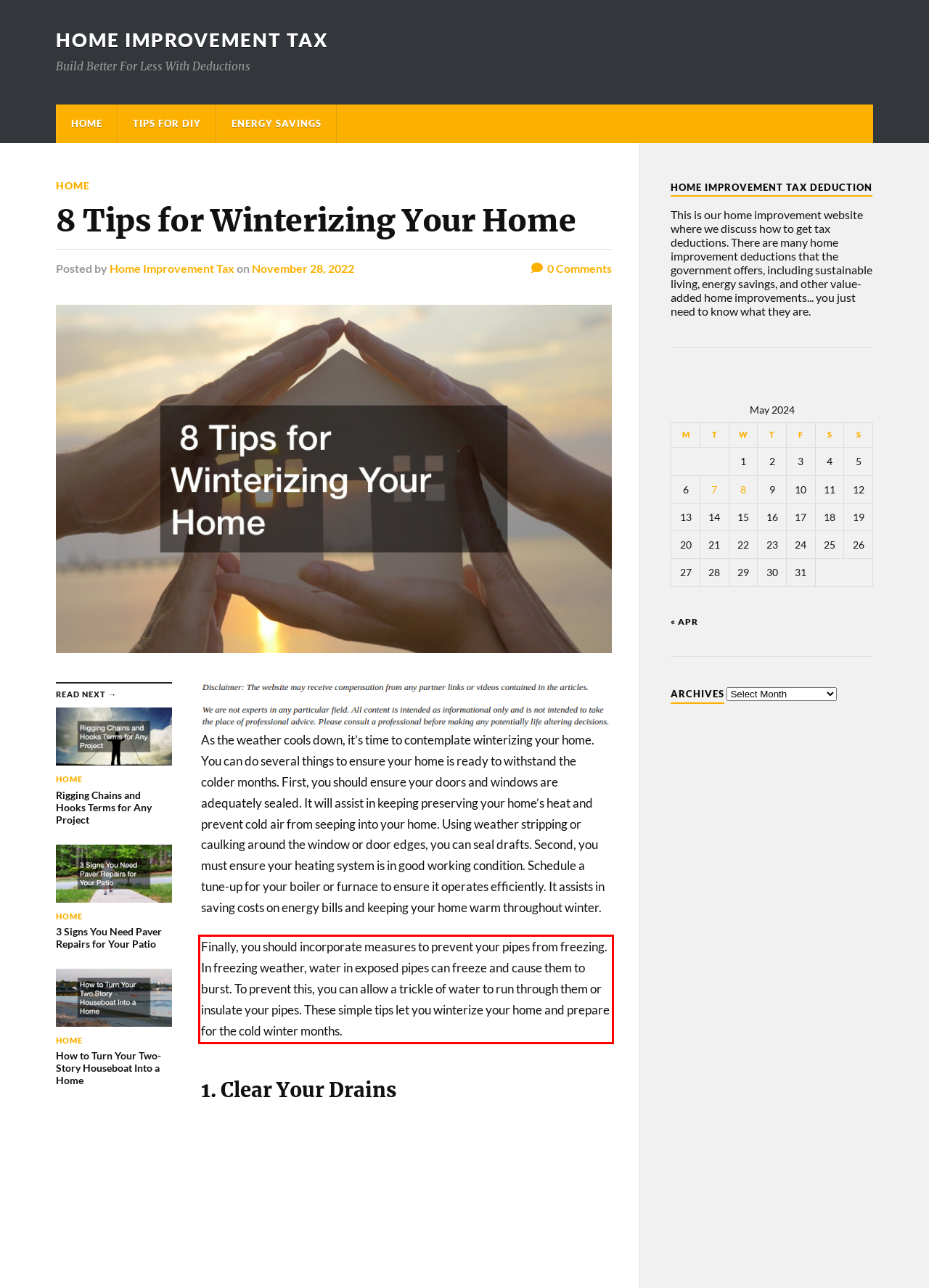Given a webpage screenshot, identify the text inside the red bounding box using OCR and extract it.

Finally, you should incorporate measures to prevent your pipes from freezing. In freezing weather, water in exposed pipes can freeze and cause them to burst. To prevent this, you can allow a trickle of water to run through them or insulate your pipes. These simple tips let you winterize your home and prepare for the cold winter months.